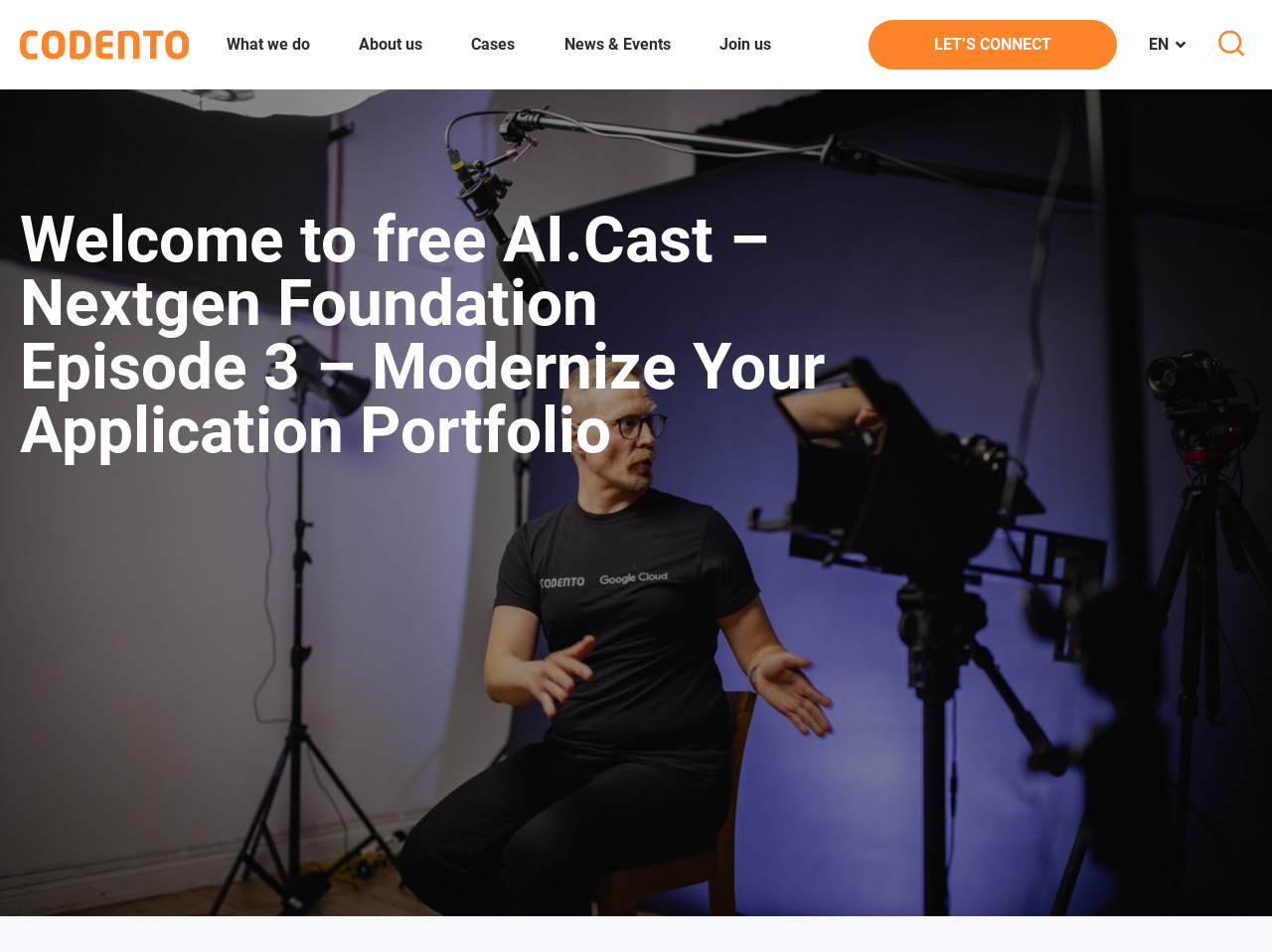Please find the bounding box coordinates of the section that needs to be clicked to achieve this instruction: "Learn more about Cases".

[0.361, 0.021, 0.415, 0.073]